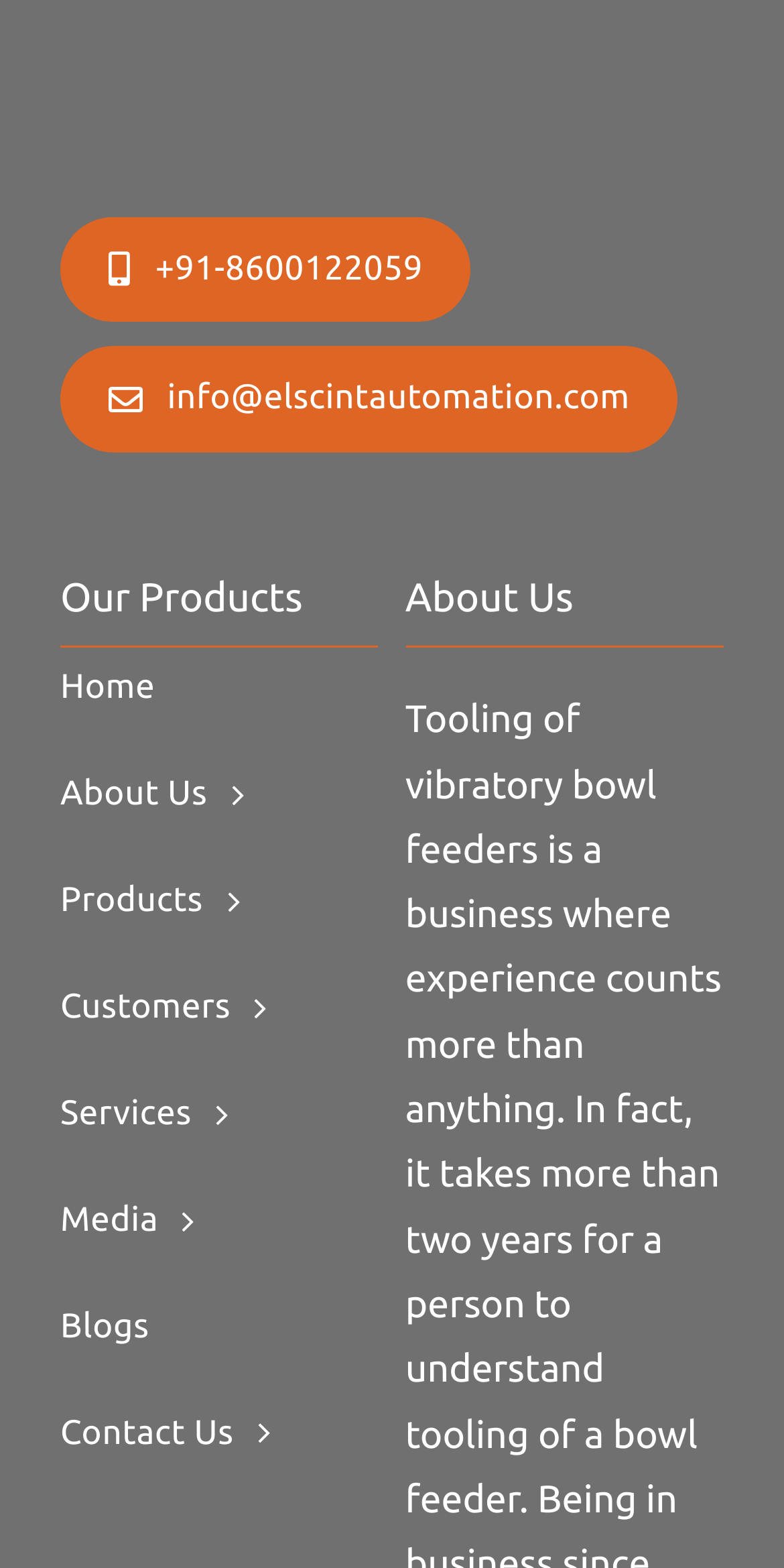What is the second main section of the webpage?
From the details in the image, answer the question comprehensively.

The second main section of the webpage can be found by looking at the headings on the webpage. The first main section is 'Our Products', and the second main section is 'About Us', which is located below the navigation menu.